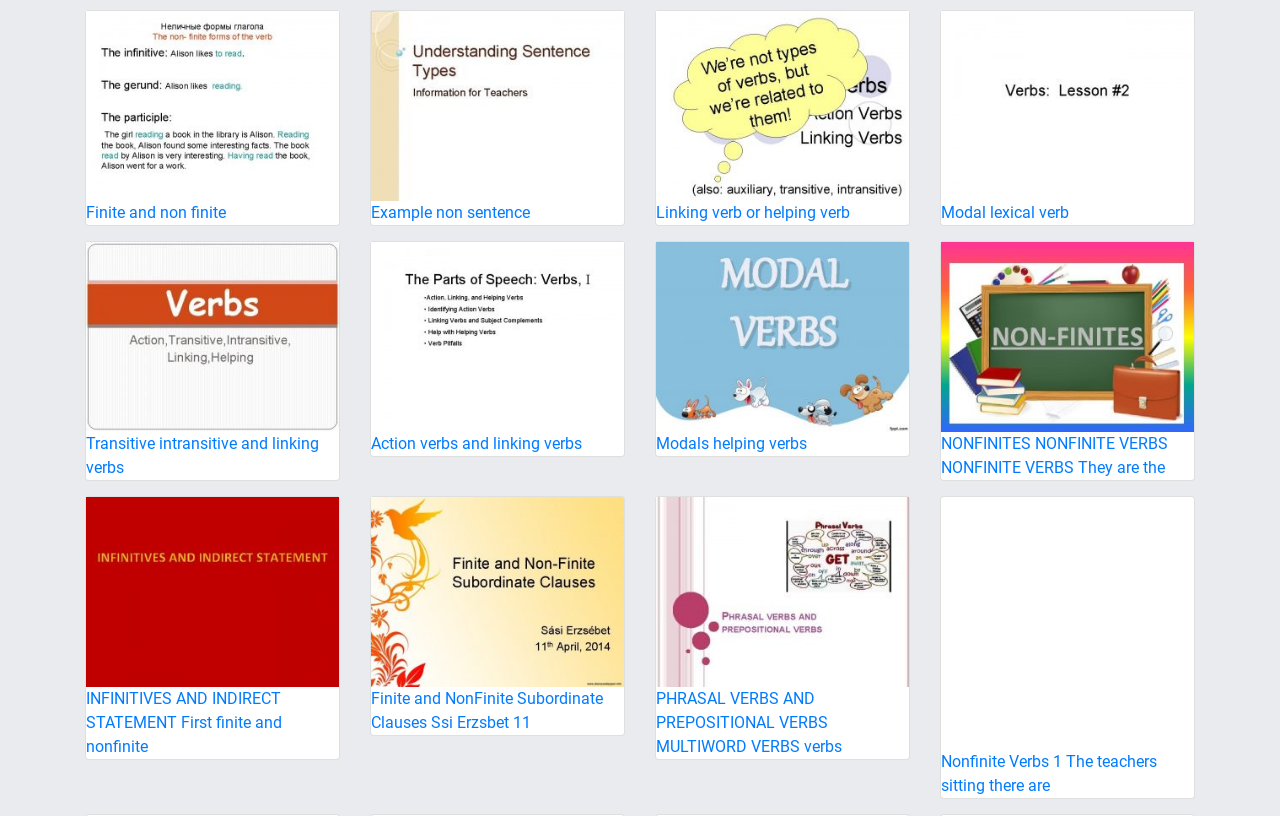Analyze the image and give a detailed response to the question:
What is the purpose of the images on the links?

The images on the links appear to be illustrations or icons that represent the topic of each link, providing a visual aid to help users understand the content of each link.